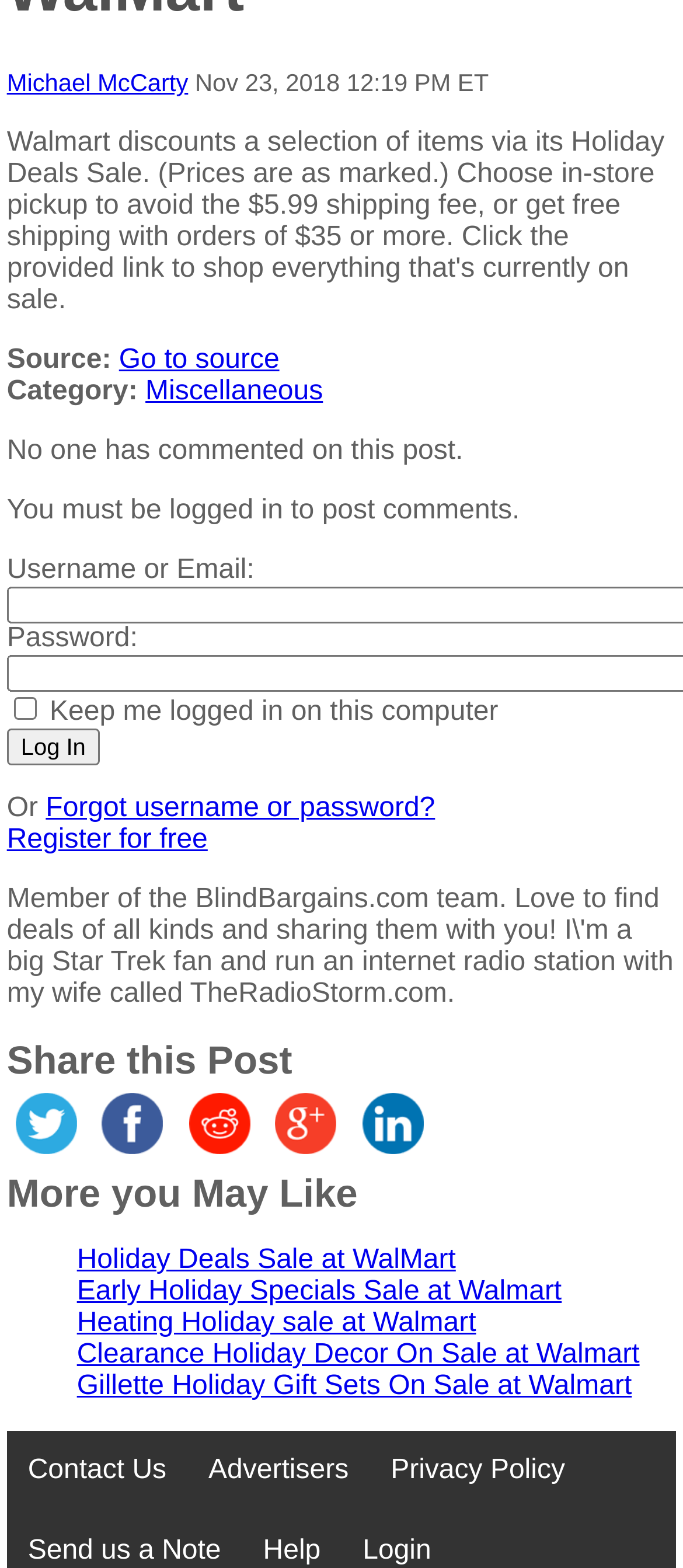Pinpoint the bounding box coordinates of the clickable element to carry out the following instruction: "View more posts like 'Holiday Deals Sale at WalMart'."

[0.113, 0.794, 0.667, 0.813]